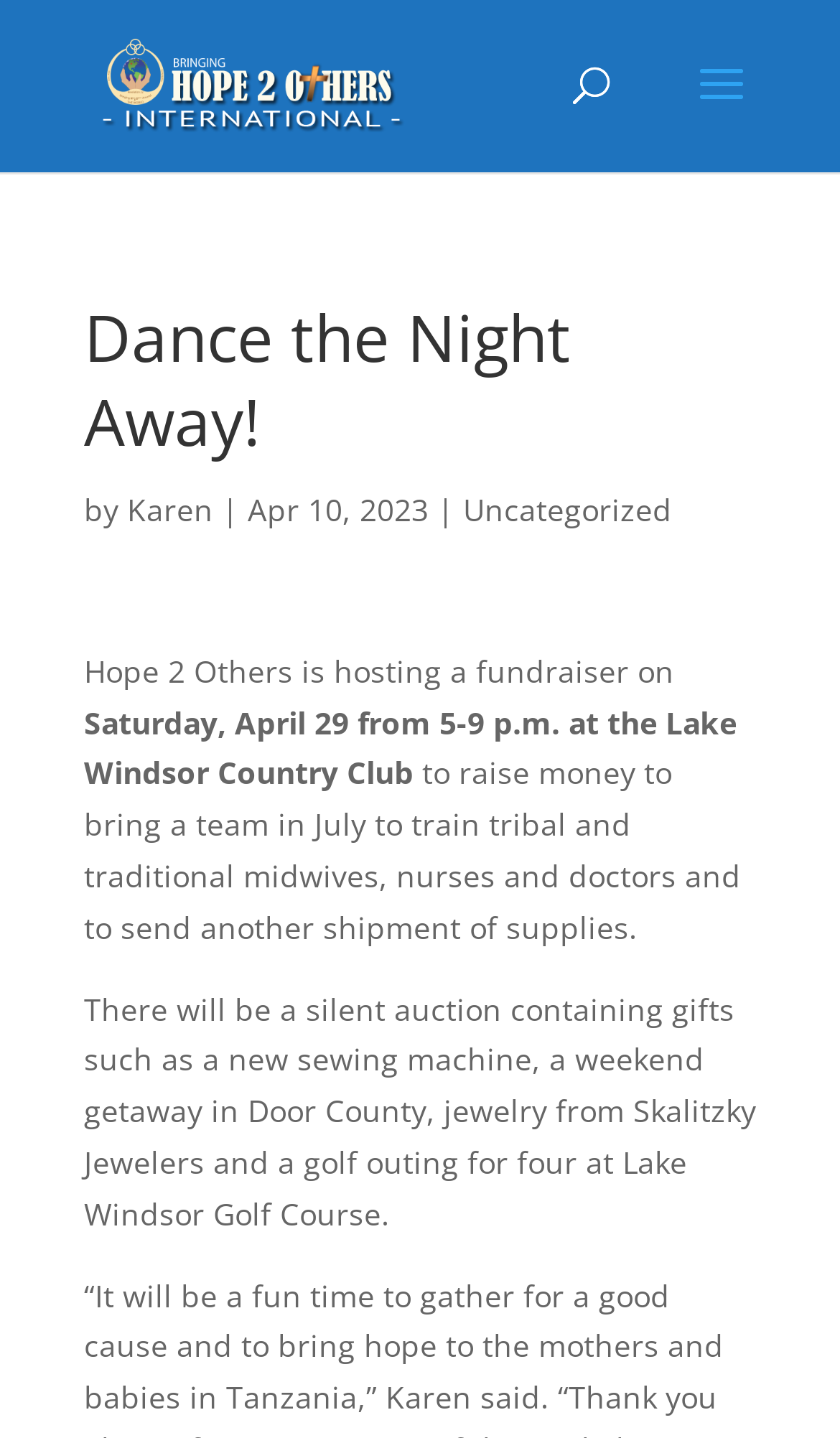What is one of the items in the silent auction? Using the information from the screenshot, answer with a single word or phrase.

A sewing machine